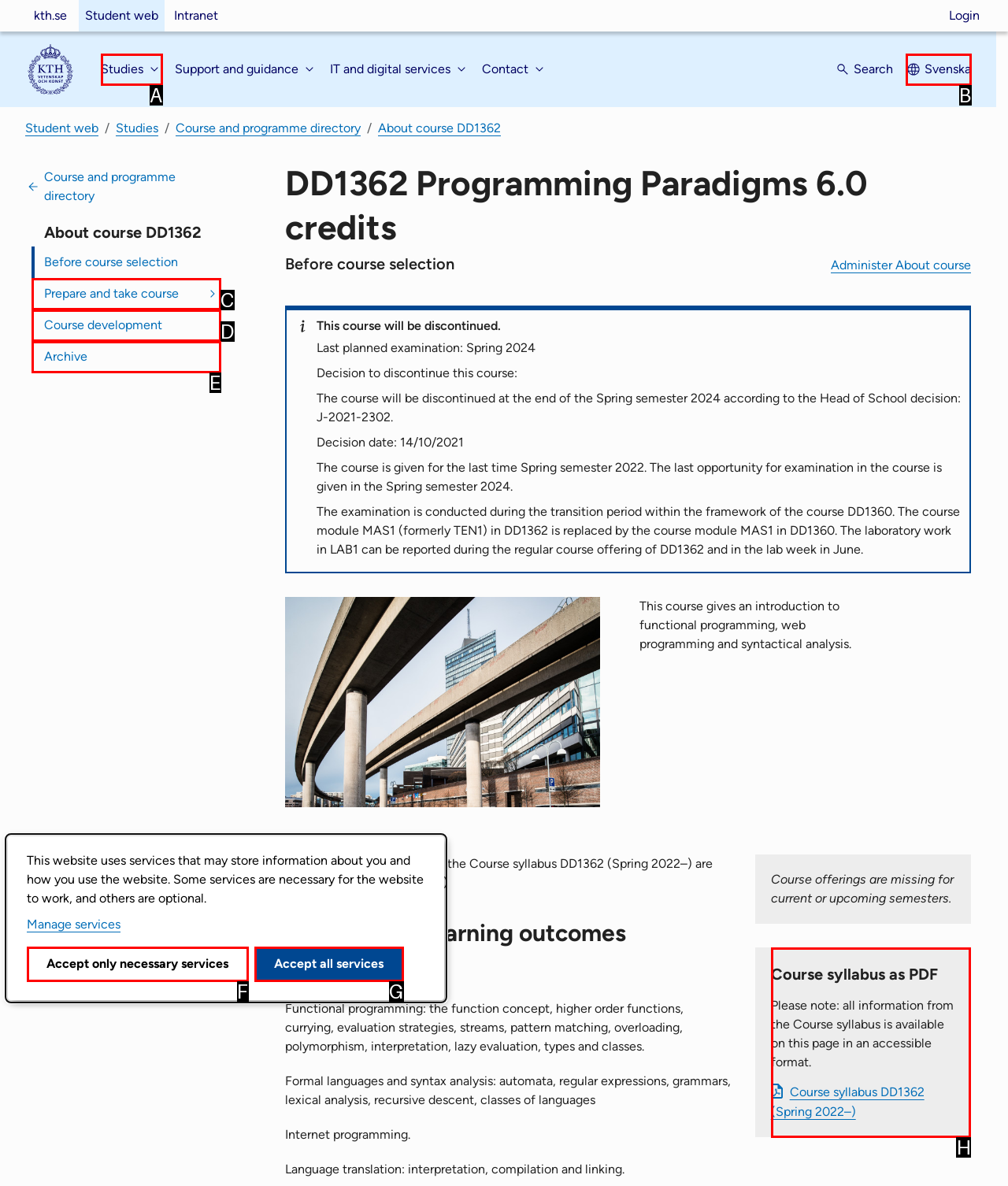Tell me which one HTML element I should click to complete the following task: View the 'Course syllabus as PDF' Answer with the option's letter from the given choices directly.

H